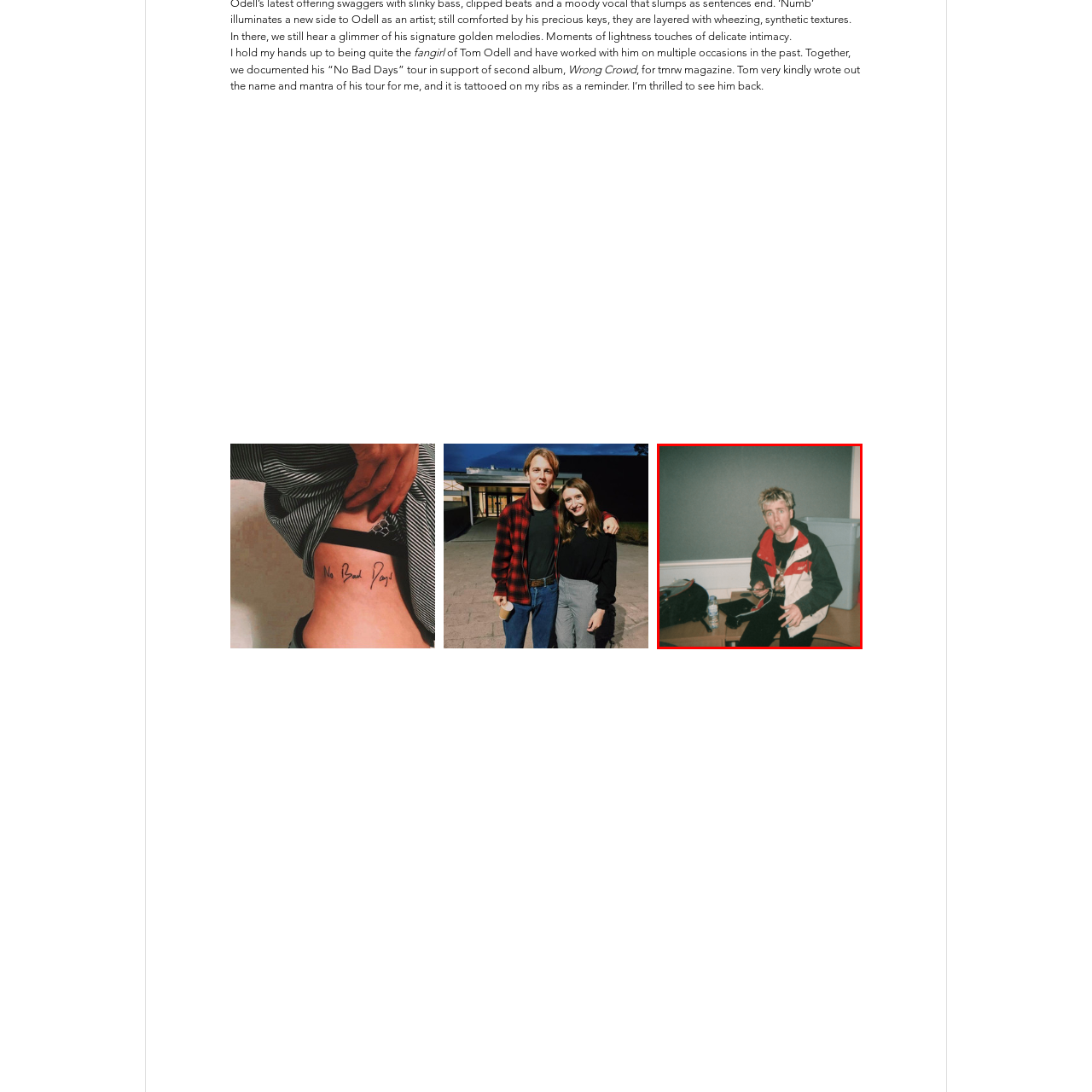Generate a detailed explanation of the image that is highlighted by the red box.

The image captures a candid moment of a young man with a surprised expression, seated on a desk. He has bleach-blonde hair styled in spikes and is wearing a color-blocked jacket with a prominent logo. Accessories include a black t-shirt underneath his jacket and he appears to be holding a device, possibly a phone or a remote, in one hand while the other is raised, as if in astonishment. 

In the background, a trash bin is partially visible alongside a backpack and a water bottle, suggesting a casual, relaxed environment. The setting has a muted gray wall, contributing to an informal atmosphere, possibly within a studio or backstage area. This moment reflects a playful and spontaneous atmosphere, hinting at a narrative of excitement or surprise.